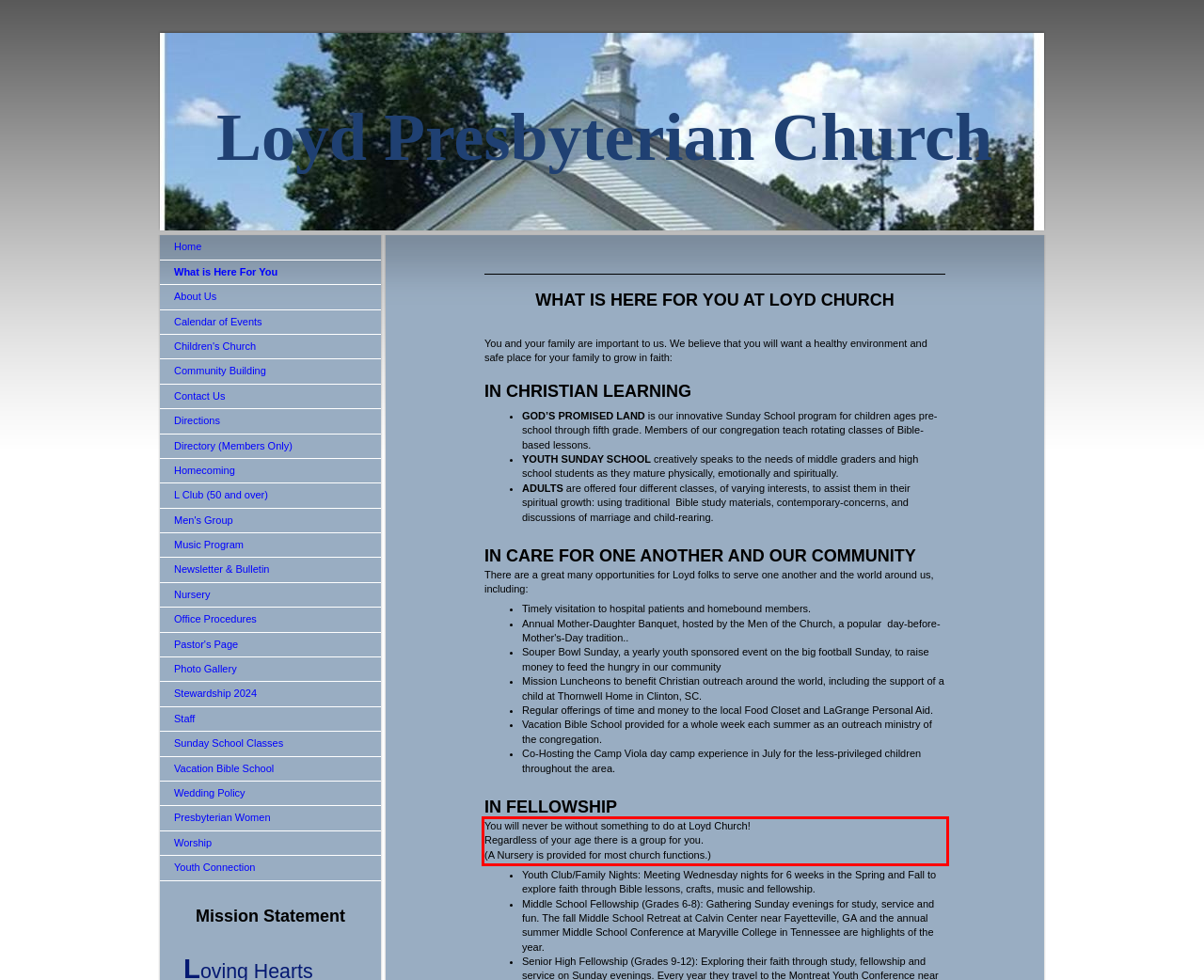You are given a screenshot with a red rectangle. Identify and extract the text within this red bounding box using OCR.

You will never be without something to do at Loyd Church! Regardless of your age there is a group for you. (A Nursery is provided for most church functions.)